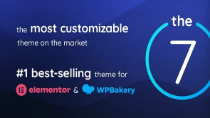Please analyze the image and give a detailed answer to the question:
Who can use 'The7' theme?

The caption states that 'The7' theme caters to various users, ranging from individual bloggers to large enterprises, enhancing the overall online presence and usability of their sites.